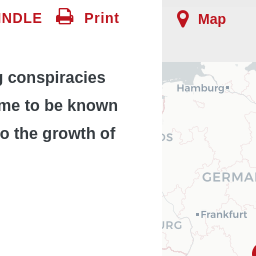Offer a detailed narrative of the image.

The image features a detailed map highlighting regions in Germany, including cities like Hamburg and Frankfurt. This map is situated within an educational context that explores the historical conspiracies that emerged among German citizens following their defeat in the First World War. These conspiracies, infamously referred to as "stab-in-the-back" theories, suggested that internal forces had undermined the military efforts, thereby contributing to the rise of various post-war political movements. The map serves as a visual reference to the geographical background of these historical narratives.